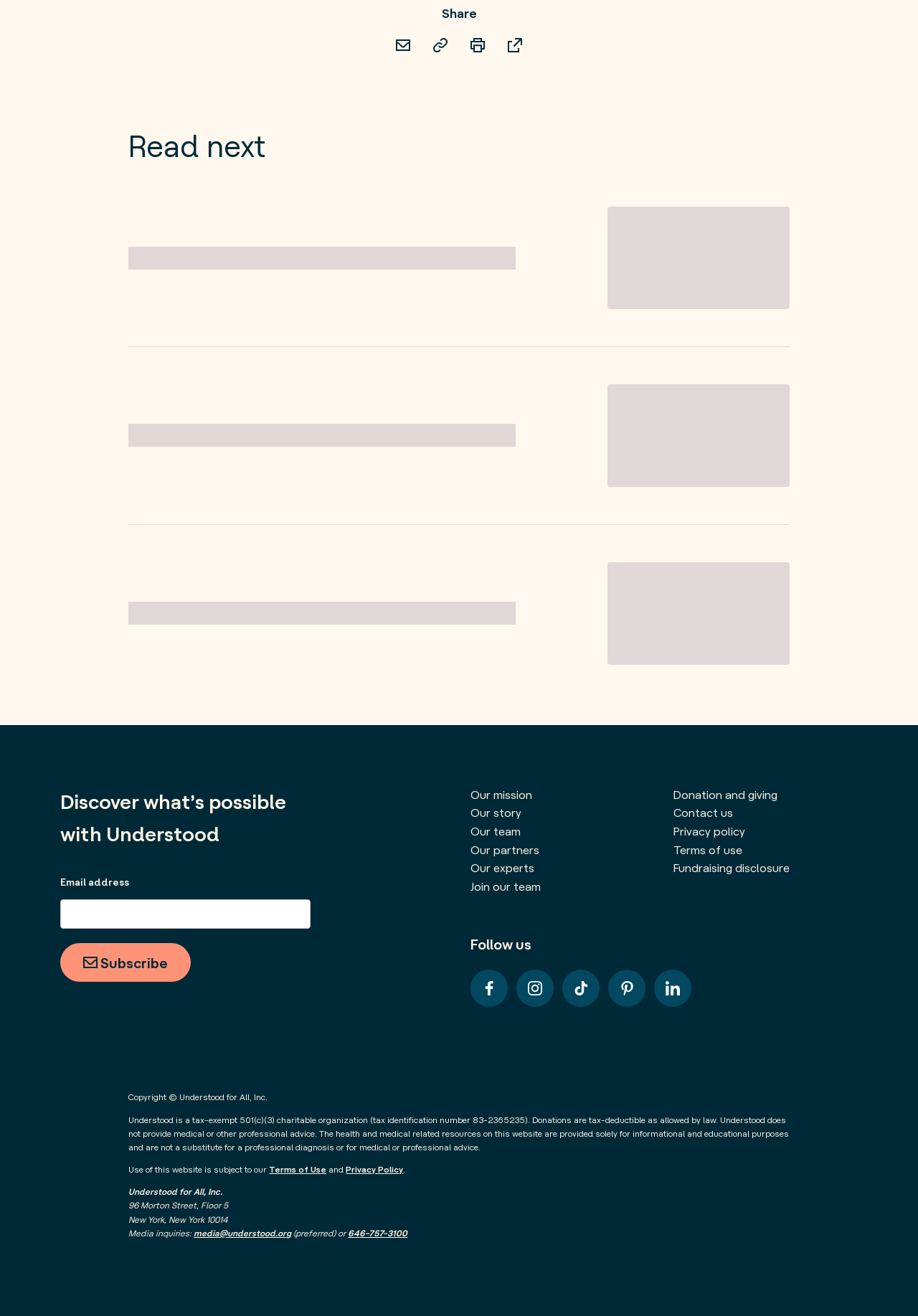Refer to the image and offer a detailed explanation in response to the question: What social media platforms does the organization have a presence on?

The webpage has a section with a heading 'Follow us' and links to the organization's social media profiles on Facebook, Instagram, Tiktok, Pinterest, and Linkedin, indicating that the organization has a presence on these platforms.